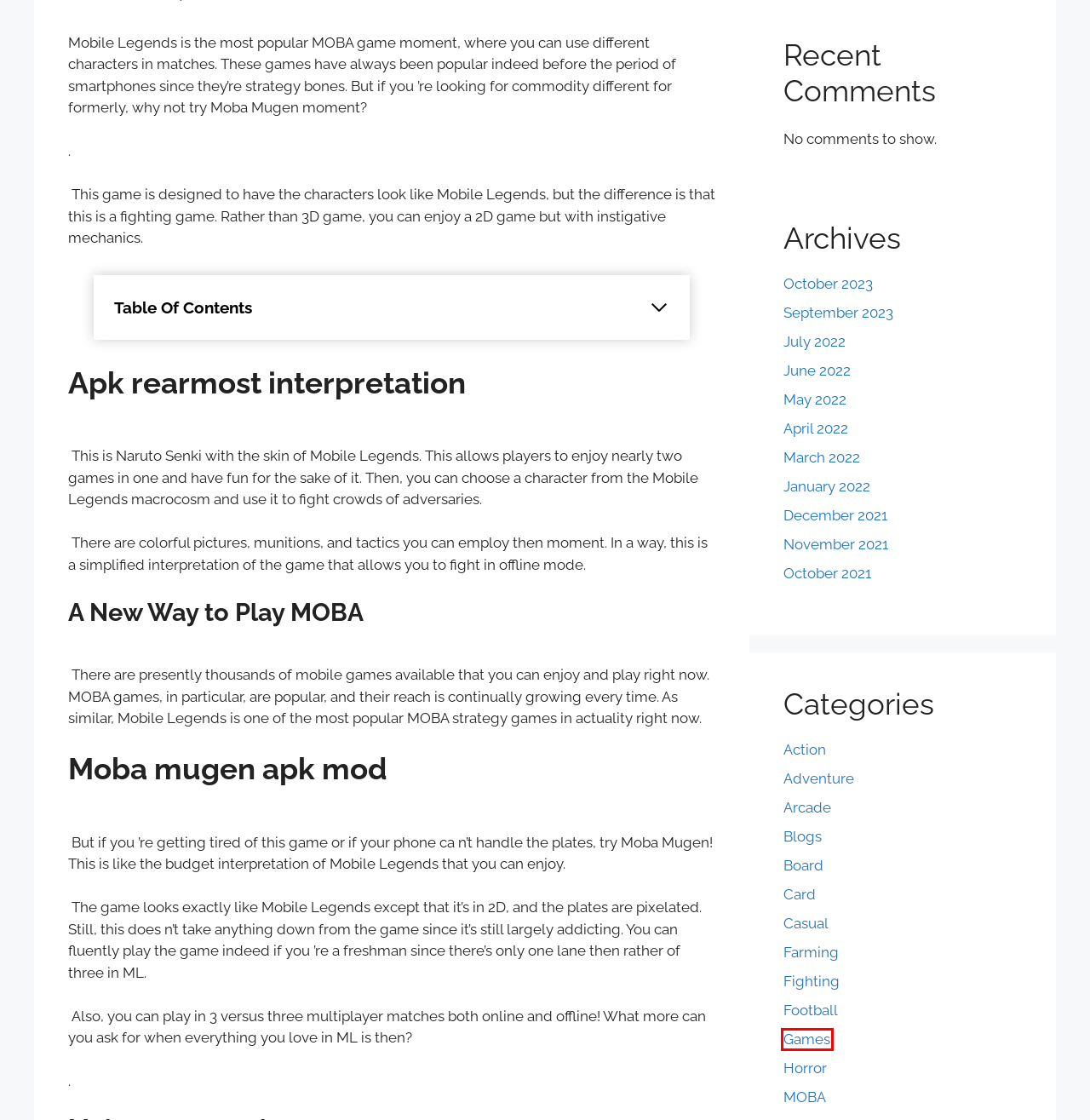You are given a webpage screenshot where a red bounding box highlights an element. Determine the most fitting webpage description for the new page that loads after clicking the element within the red bounding box. Here are the candidates:
A. January 2022 - Apkfenta
B. May 2022 - Apkfenta
C. June 2022 - Apkfenta
D. Action Archives - Apkfenta
E. October 2023 - Apkfenta
F. Games Archives - Apkfenta
G. Arcade Archives - Apkfenta
H. July 2022 - Apkfenta

F